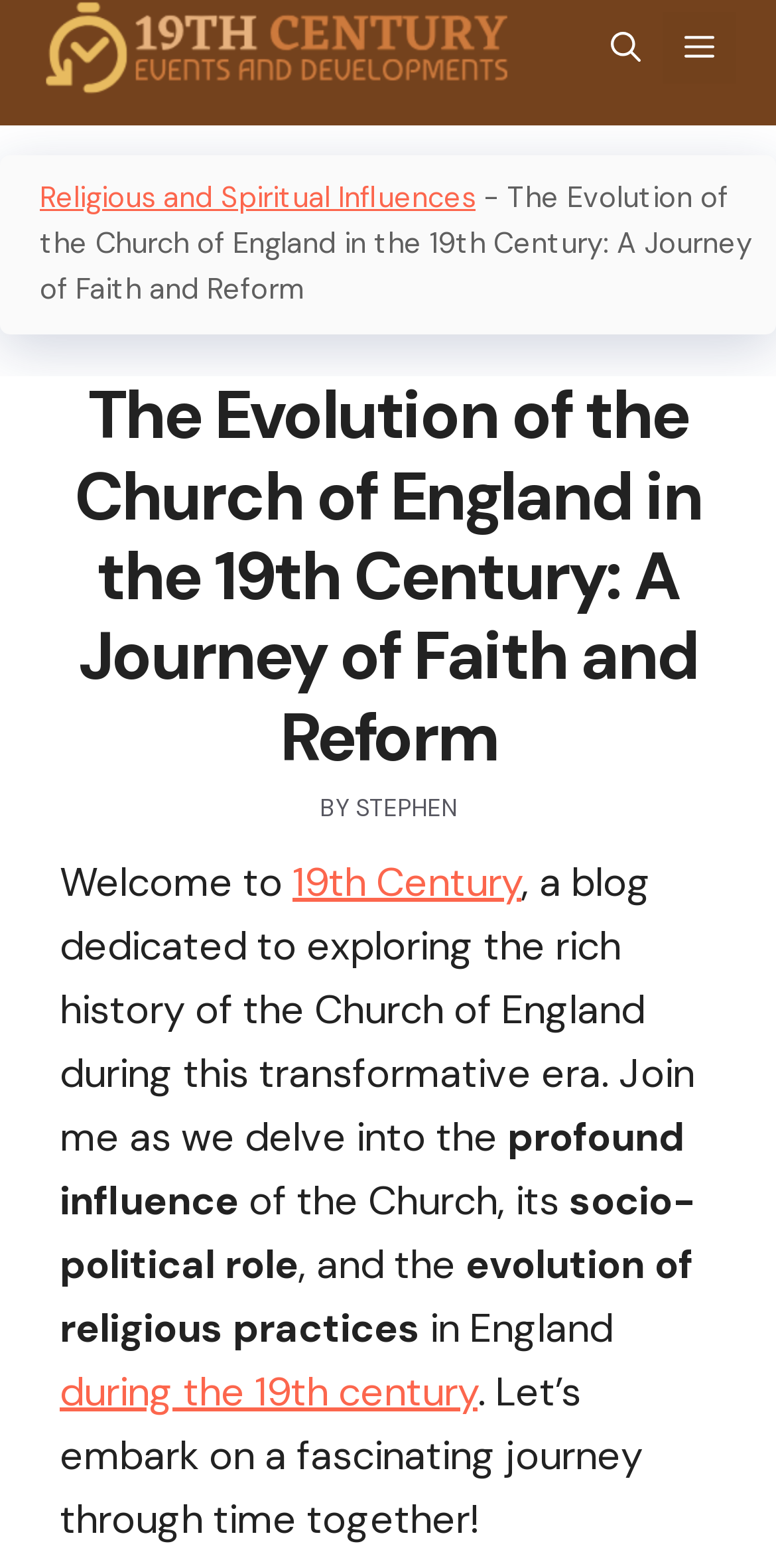Provide an in-depth description of the elements and layout of the webpage.

The webpage is about the transformation of the Church of England in the 19th century, focusing on its faith and reform evolution. At the top, there is a banner with the site's name. Below the banner, there is a navigation section with a mobile toggle button and a search bar link on the right side. 

On the left side, there is a link to "19th Century" with an accompanying image. Below this link, there is a navigation section with breadcrumbs, which includes a link to "Religious and Spiritual Influences" and a static text describing the webpage's content. 

The main content of the webpage is divided into sections. The first section has a header with the title "The Evolution of the Church of England in the 19th Century: A Journey of Faith and Reform" and a subtitle "BY STEPHEN". Below the title, there is a welcoming message, which introduces the blog and its purpose. The message is followed by a link to "19th Century" and a paragraph describing the blog's focus on the Church of England's history during the 19th century. 

The paragraph is divided into several lines, with each line describing a different aspect of the Church's evolution, such as its socio-political role, the evolution of religious practices, and its influence. There is also a link to "during the 19th century" within the paragraph. The webpage ends with an invitation to embark on a journey through time together.